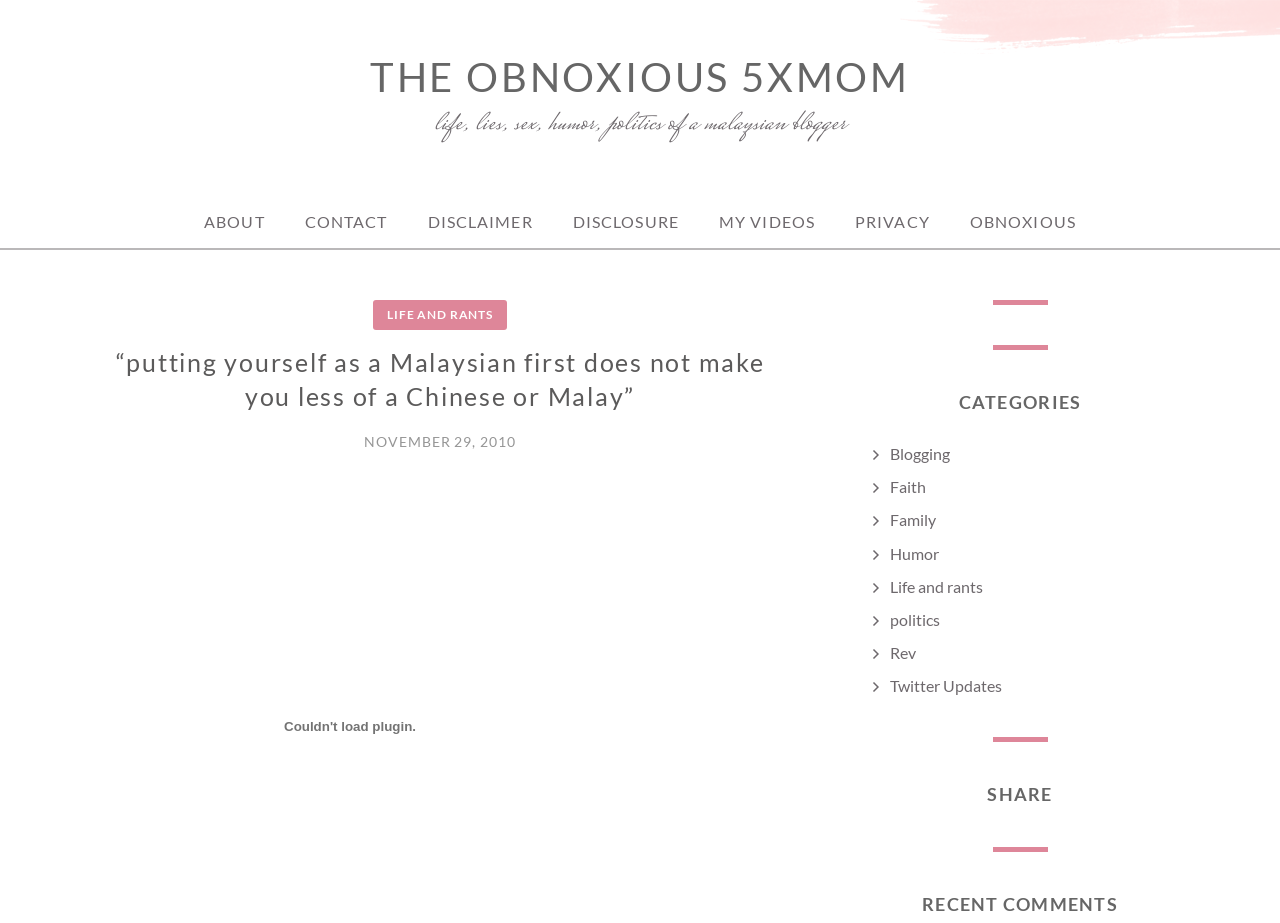Locate the UI element that matches the description News in the webpage screenshot. Return the bounding box coordinates in the format (top-left x, top-left y, bottom-right x, bottom-right y), with values ranging from 0 to 1.

None